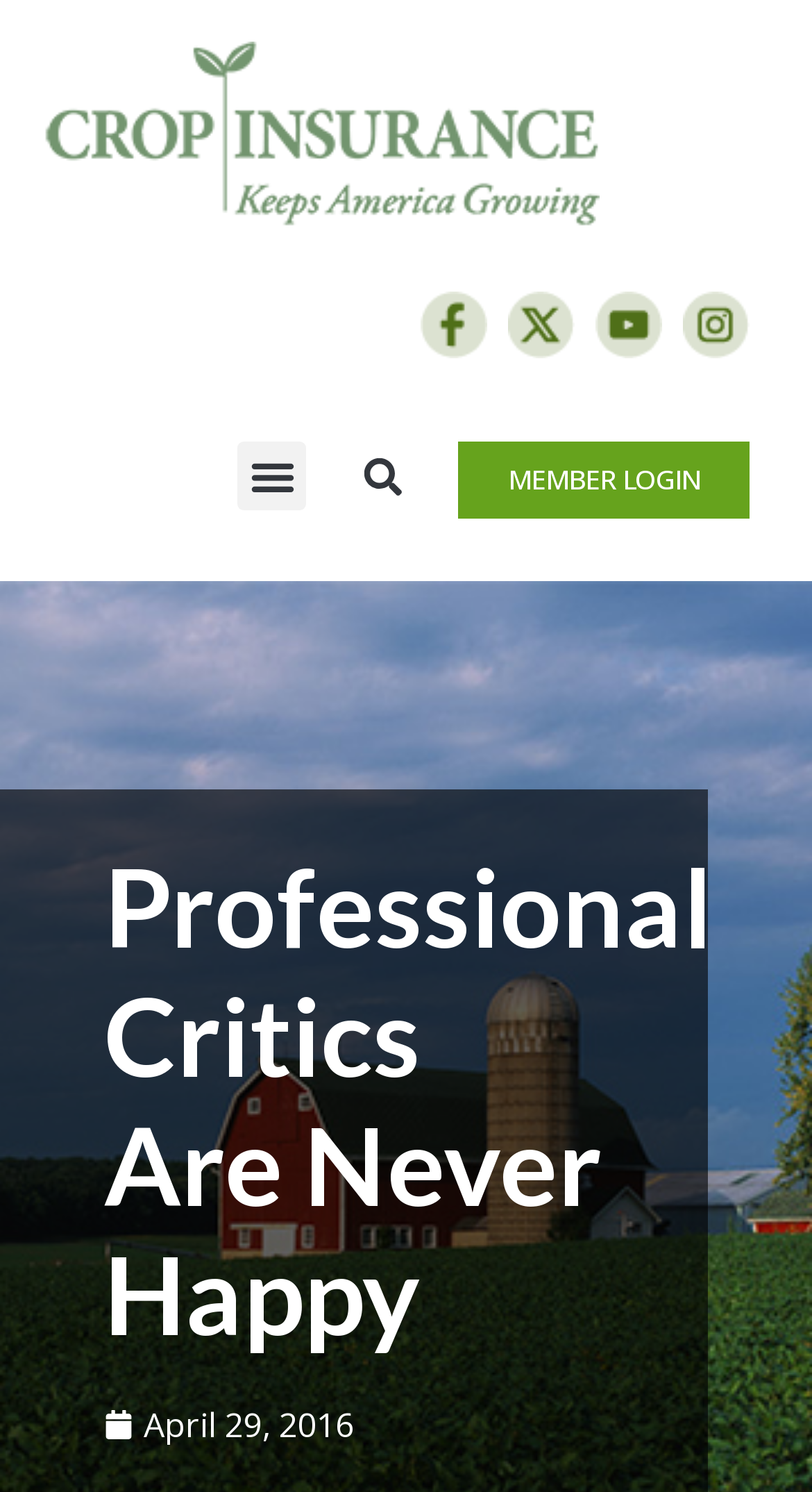What is the text of the first link?
Carefully analyze the image and provide a detailed answer to the question.

The first link is located at the top left of the webpage, with a bounding box coordinate of [0.051, 0.028, 0.738, 0.154]. Since there is no OCR text or element description provided, the answer is an empty string.